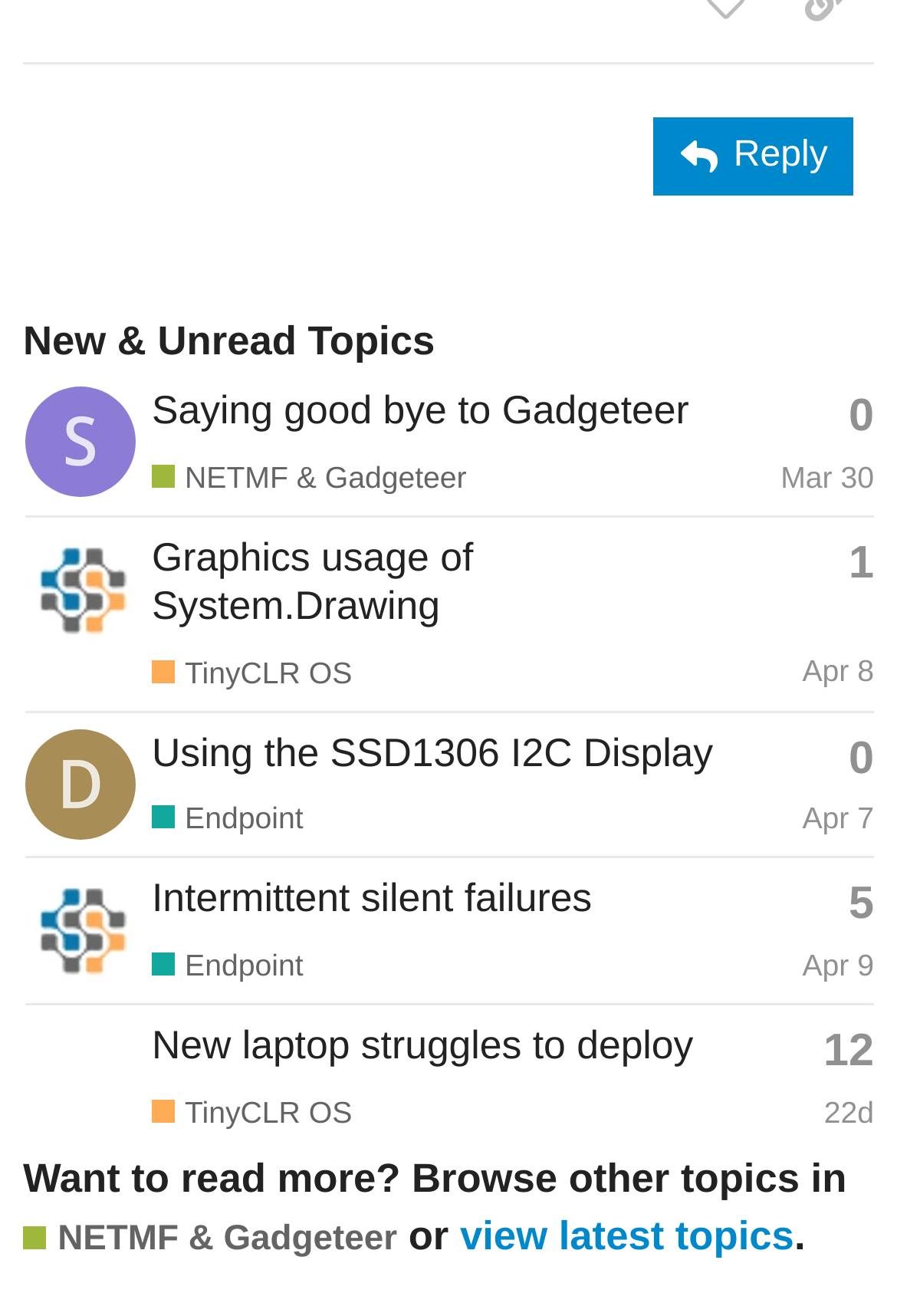Give a one-word or one-phrase response to the question:
What is the purpose of the 'Reply' button?

To reply to a topic